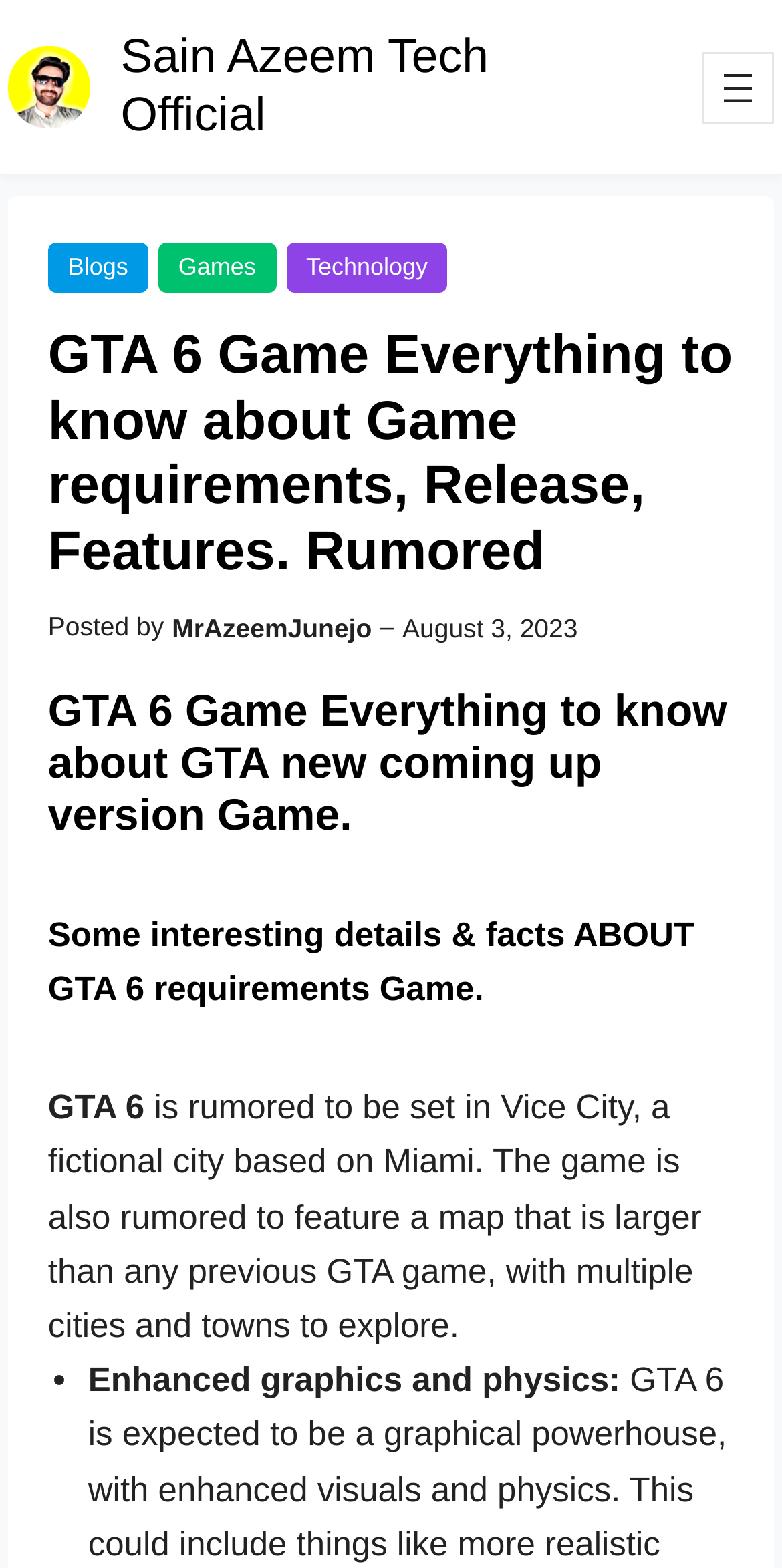Determine the bounding box coordinates (top-left x, top-left y, bottom-right x, bottom-right y) of the UI element described in the following text: Sain Azeem Tech Official

[0.154, 0.019, 0.625, 0.09]